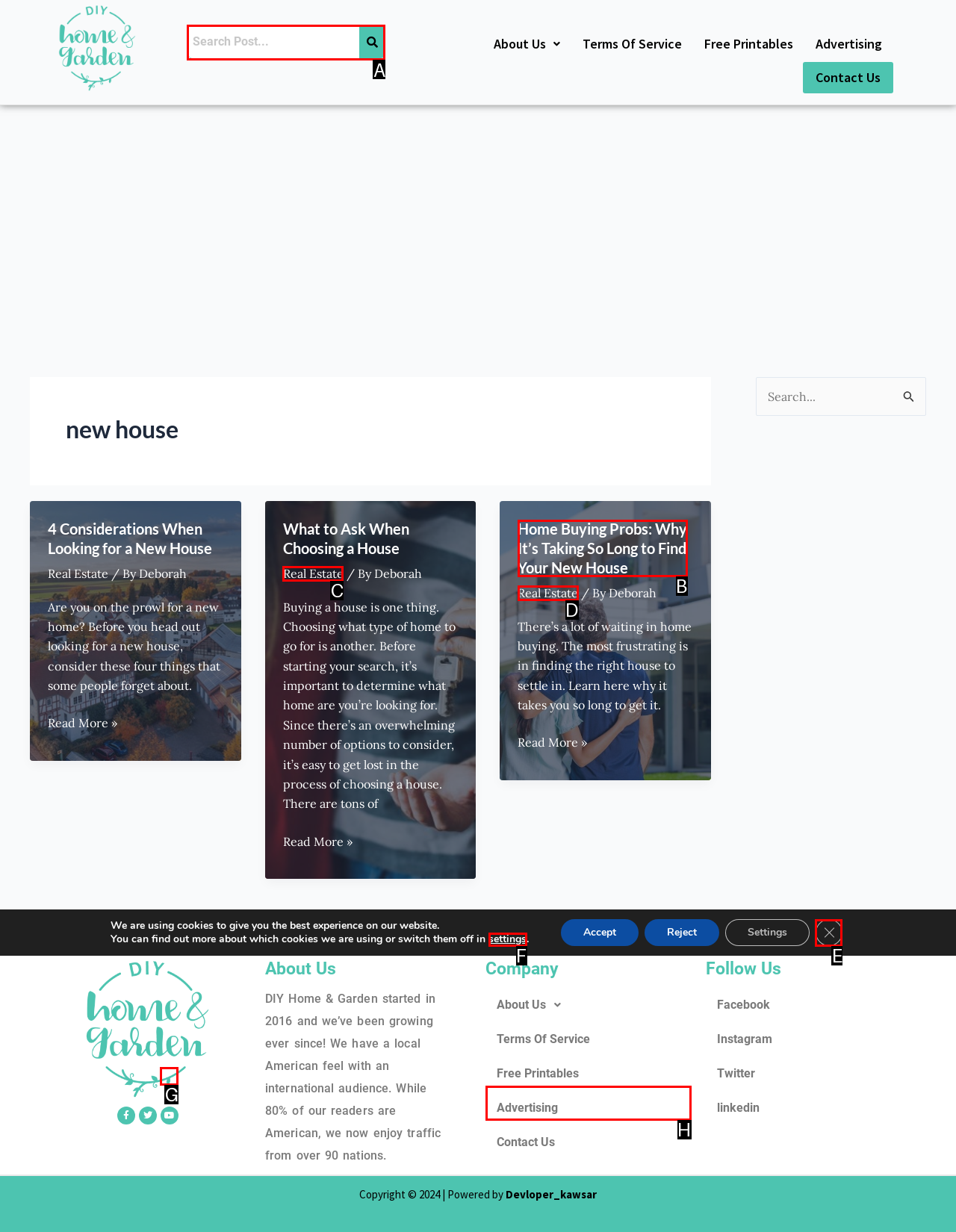From the options shown in the screenshot, tell me which lettered element I need to click to complete the task: Search for something.

A